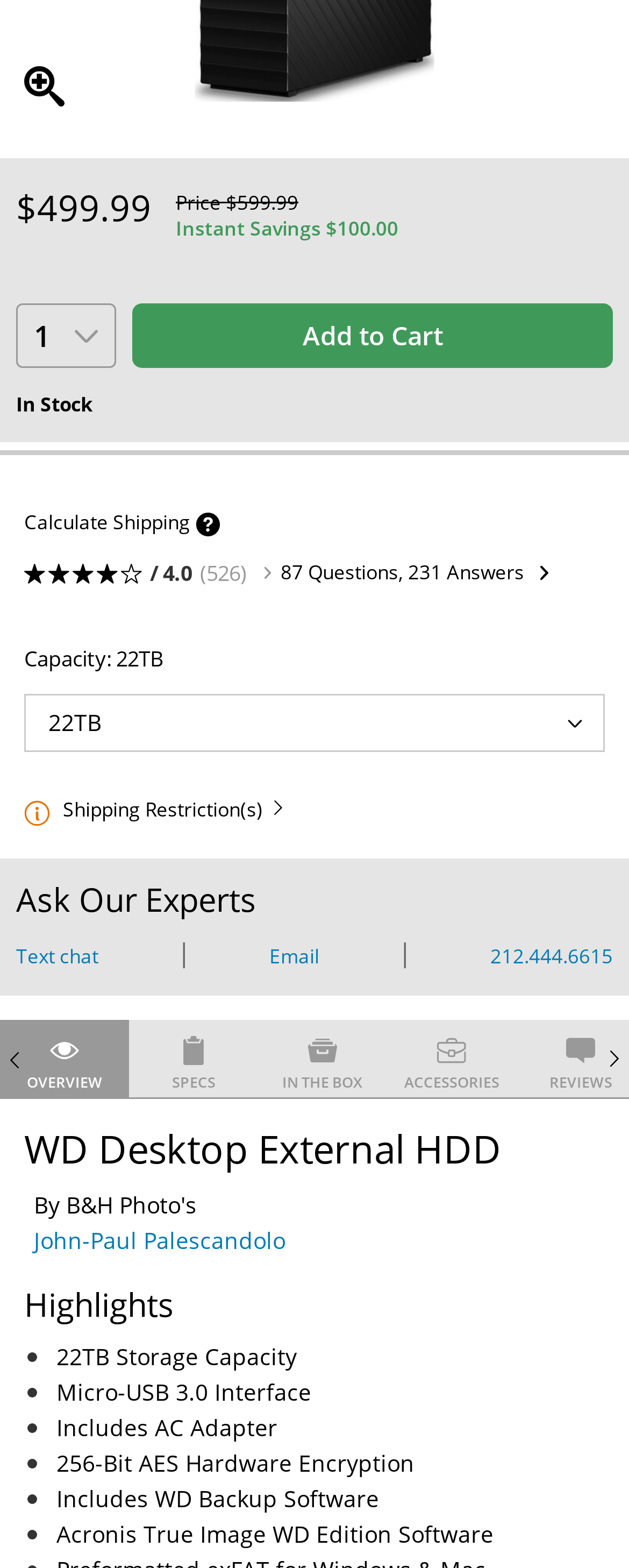Determine the bounding box coordinates of the region that needs to be clicked to achieve the task: "Click the 'OVERVIEW' link".

[0.0, 0.65, 0.205, 0.7]